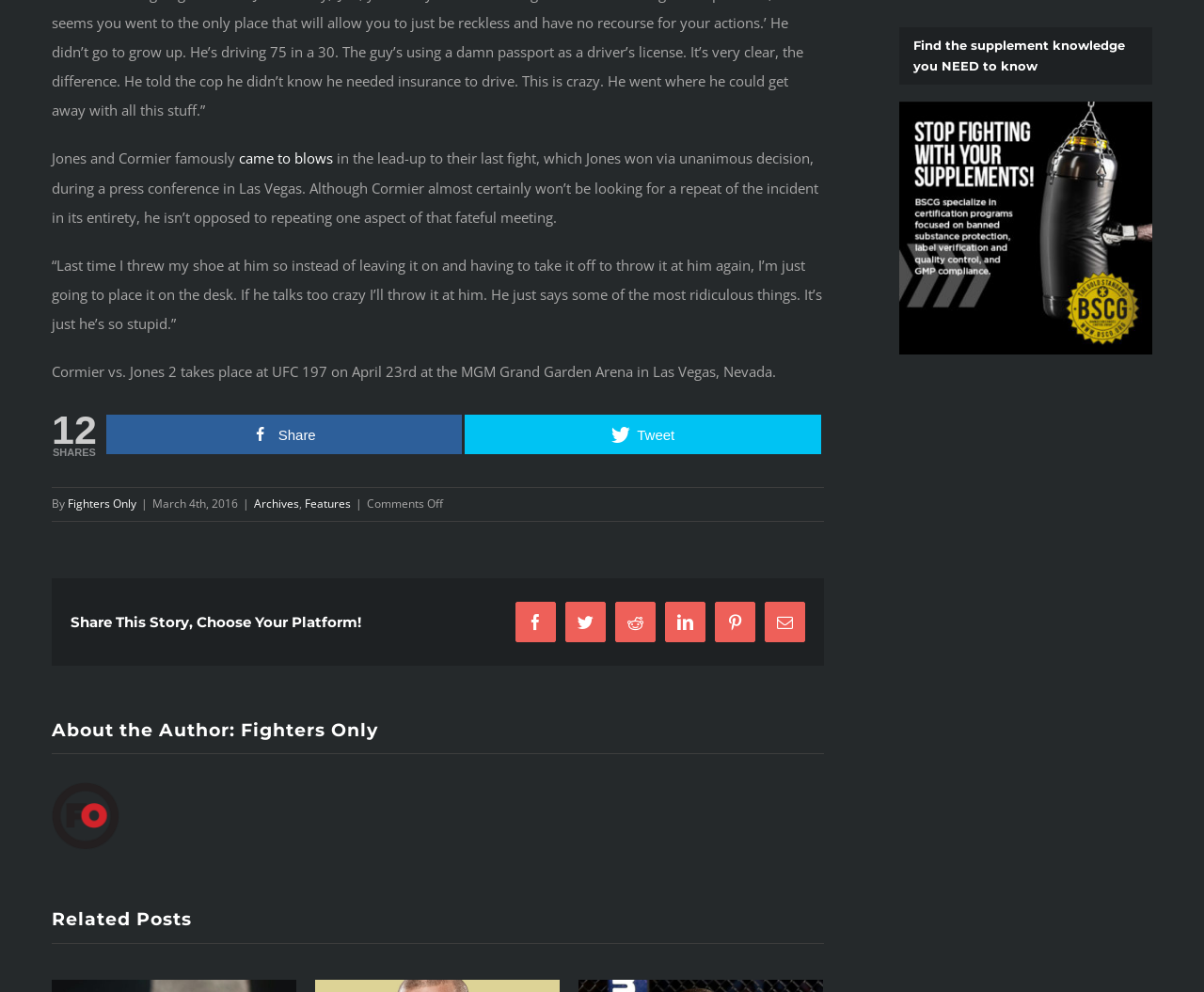Locate the bounding box coordinates of the element that needs to be clicked to carry out the instruction: "Share this story on Twitter". The coordinates should be given as four float numbers ranging from 0 to 1, i.e., [left, top, right, bottom].

[0.469, 0.606, 0.503, 0.647]